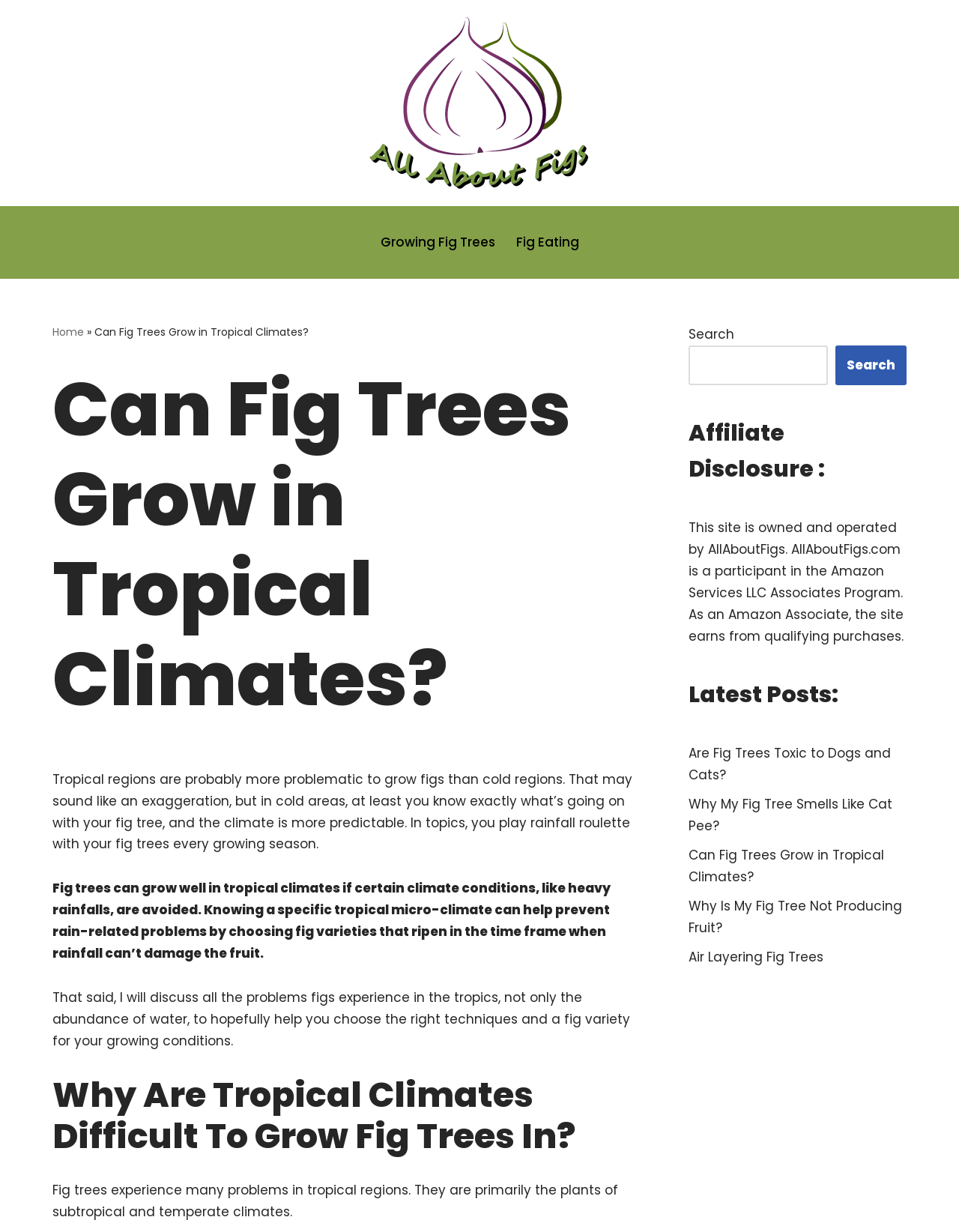Use a single word or phrase to answer this question: 
What is the purpose of choosing a specific fig variety in tropical climates?

To prevent rain-related problems